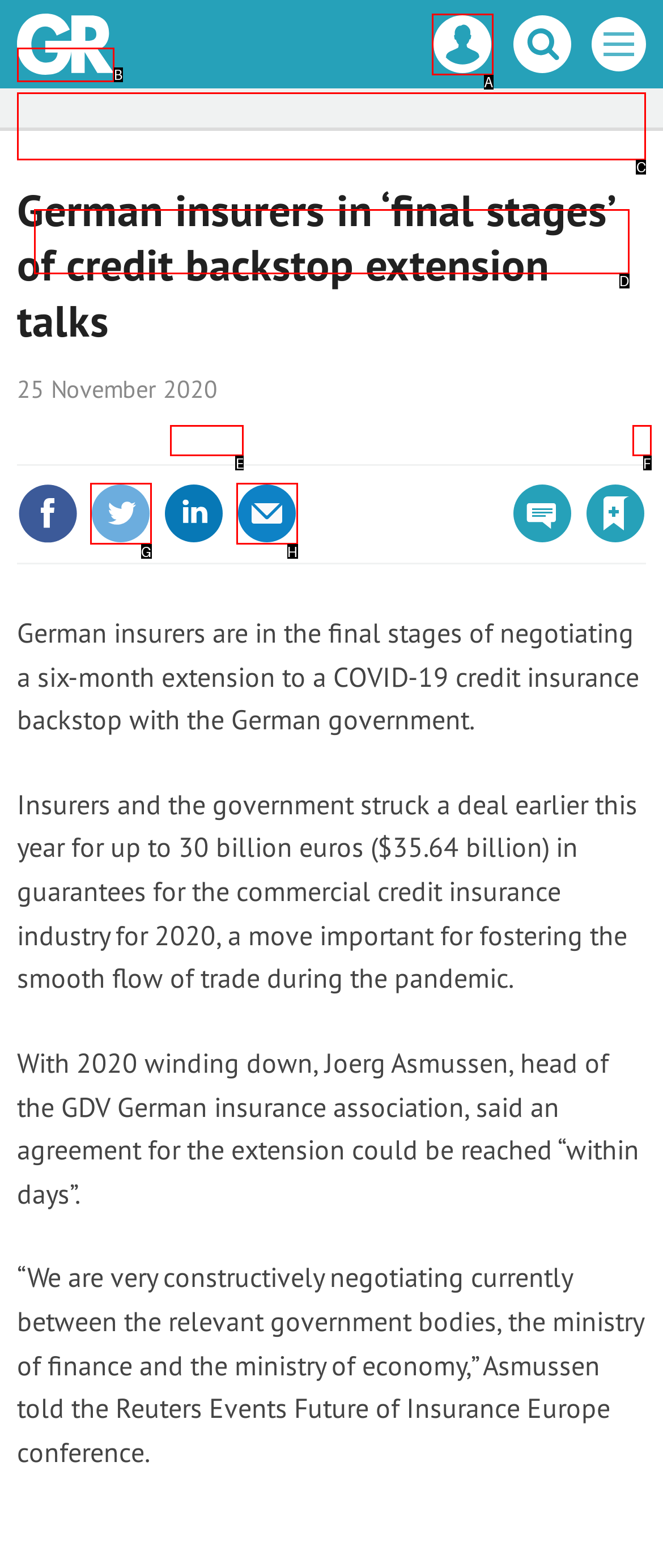To achieve the task: Search for something on the site, indicate the letter of the correct choice from the provided options.

C